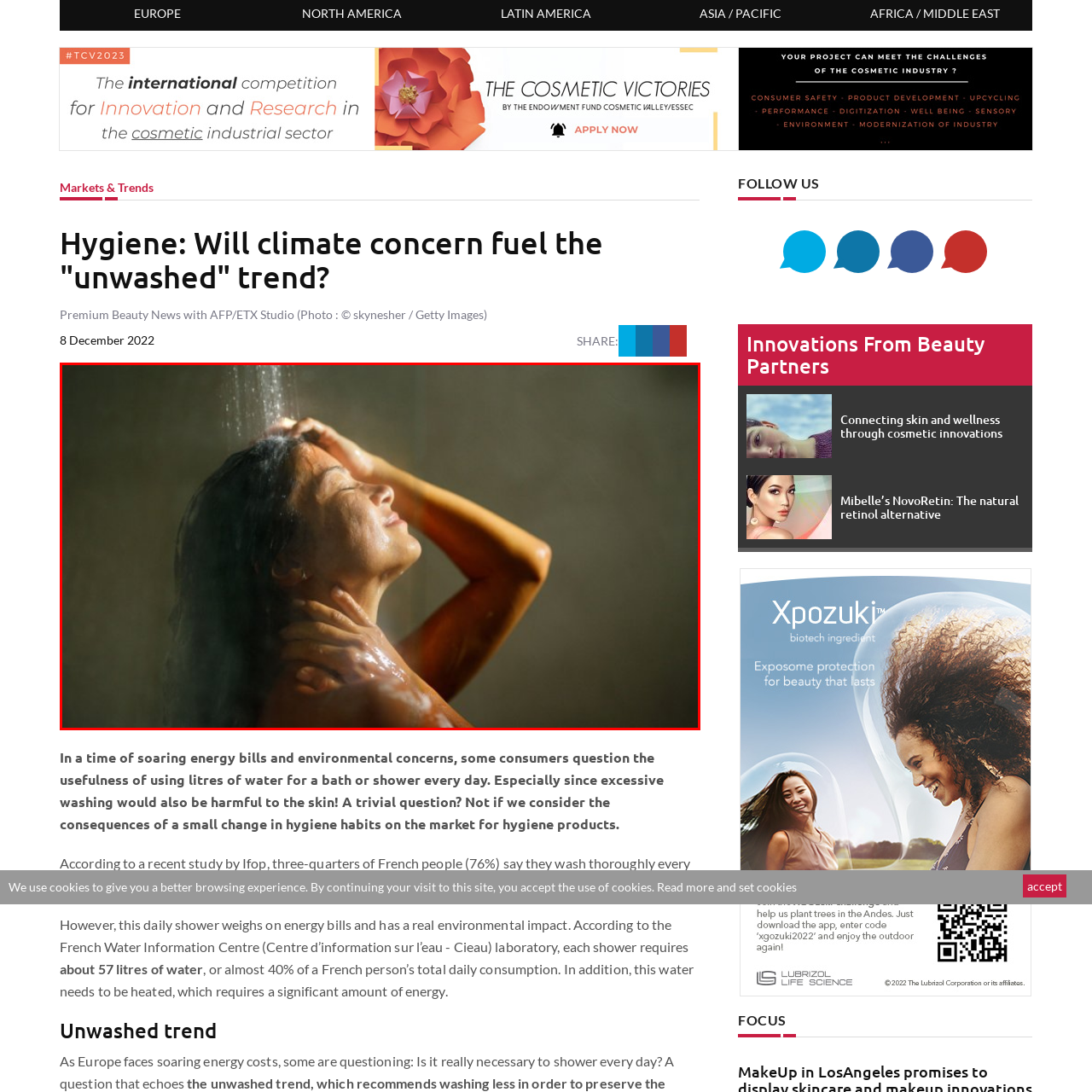Check the image highlighted by the red rectangle and provide a single word or phrase for the question:
What is the theme reflected in the image?

Hygiene and beauty